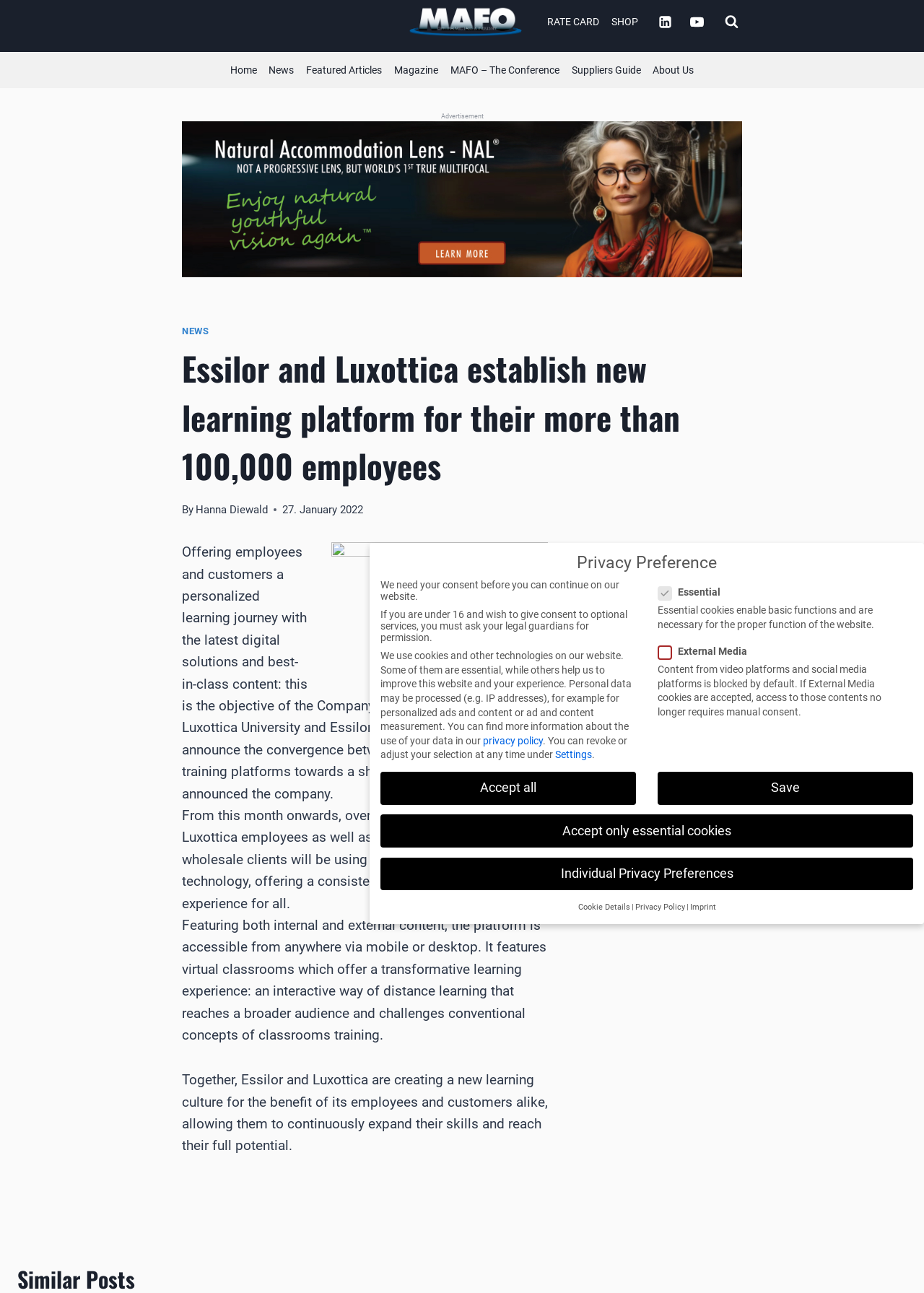Please determine the bounding box coordinates for the element that should be clicked to follow these instructions: "View the 'MAFO' image".

[0.434, 0.004, 0.574, 0.03]